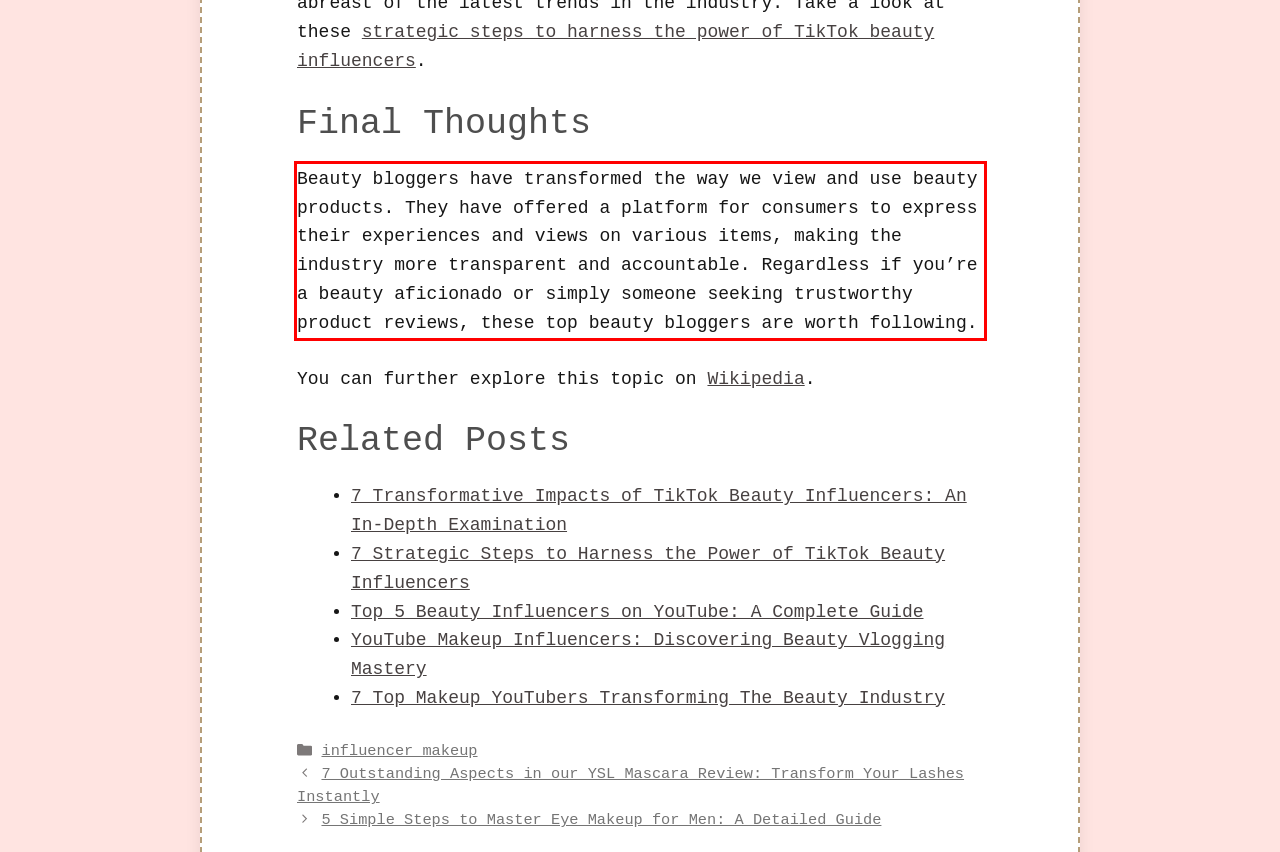Examine the webpage screenshot and use OCR to obtain the text inside the red bounding box.

Beauty bloggers have transformed the way we view and use beauty products. They have offered a platform for consumers to express their experiences and views on various items, making the industry more transparent and accountable. Regardless if you’re a beauty aficionado or simply someone seeking trustworthy product reviews, these top beauty bloggers are worth following.